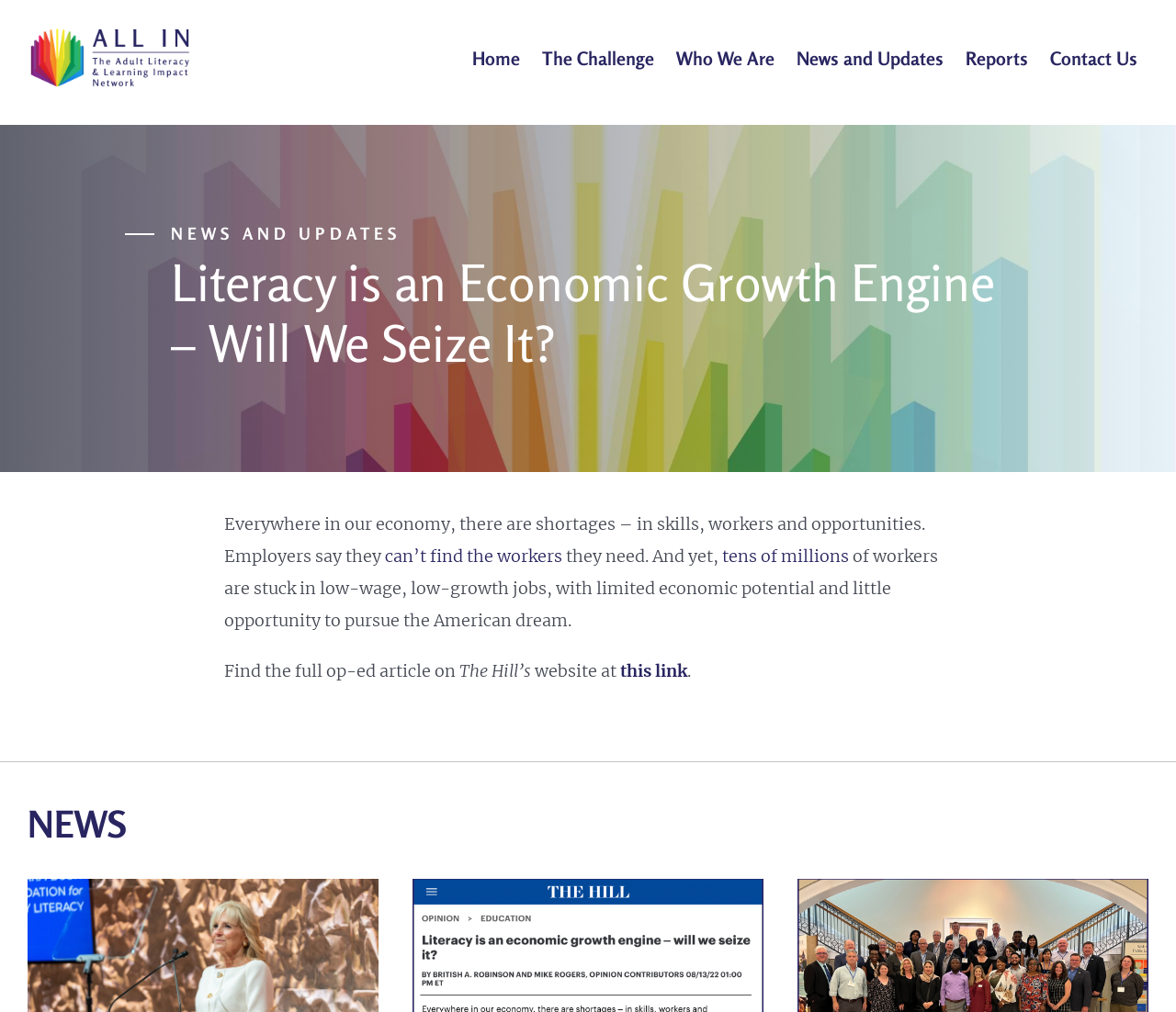Please specify the bounding box coordinates of the element that should be clicked to execute the given instruction: 'go to home page'. Ensure the coordinates are four float numbers between 0 and 1, expressed as [left, top, right, bottom].

[0.402, 0.046, 0.442, 0.069]